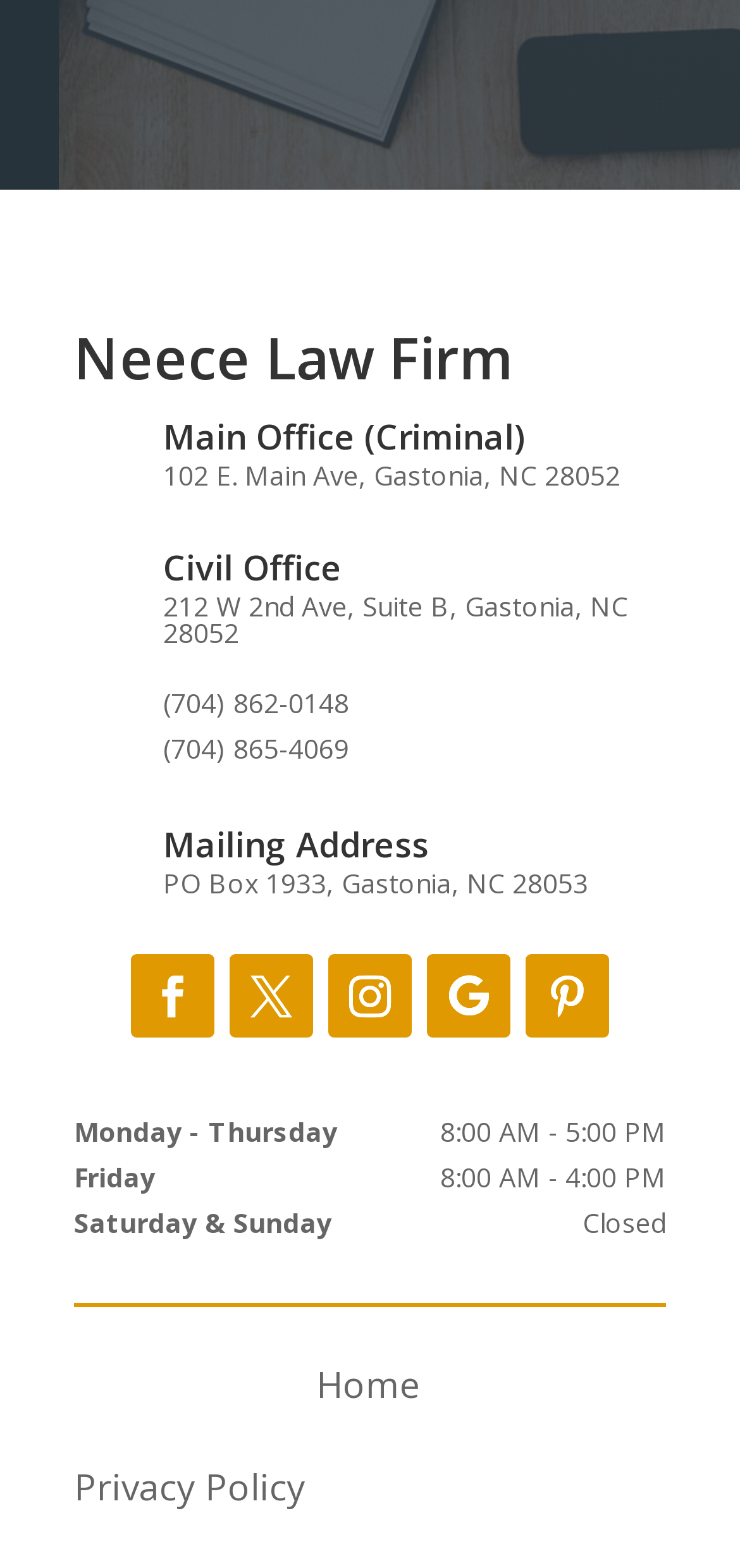Give a one-word or short-phrase answer to the following question: 
What is the name of the law firm?

Neece Law Firm